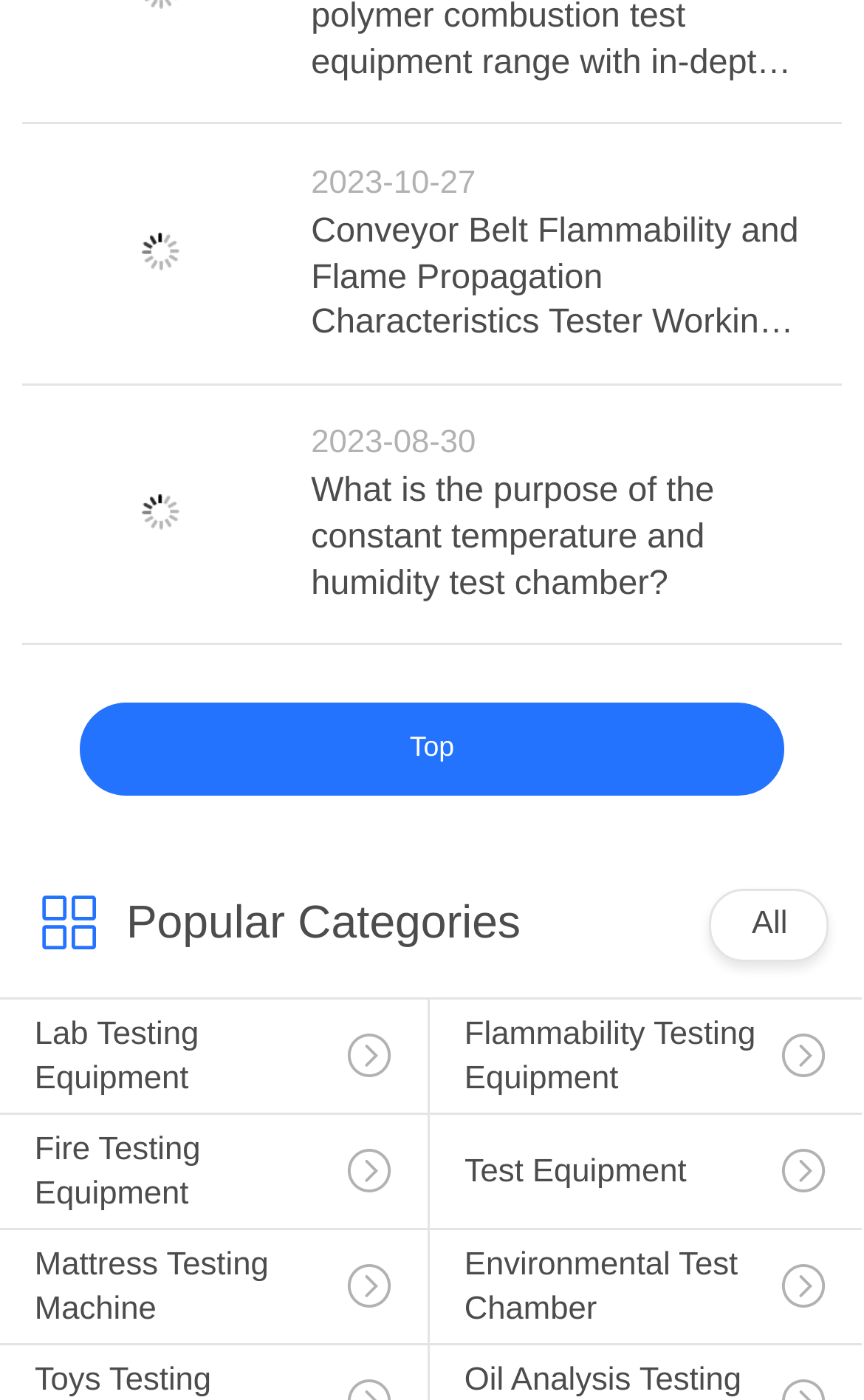Please find the bounding box coordinates of the element that must be clicked to perform the given instruction: "Check Popular Categories". The coordinates should be four float numbers from 0 to 1, i.e., [left, top, right, bottom].

[0.146, 0.642, 0.603, 0.678]